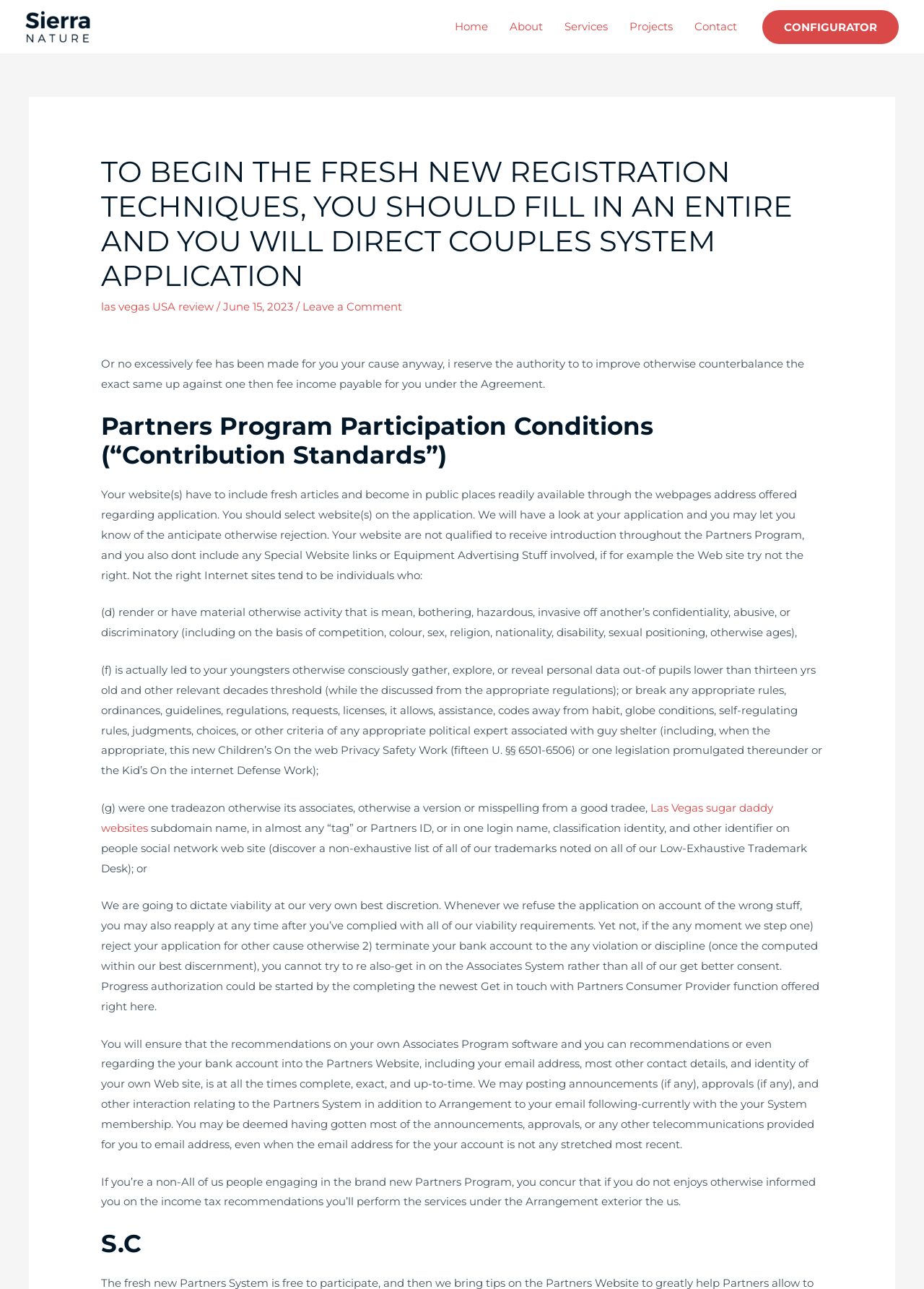Please specify the bounding box coordinates of the region to click in order to perform the following instruction: "Click on the 'Las Vegas sugar daddy websites' link".

[0.109, 0.621, 0.837, 0.648]